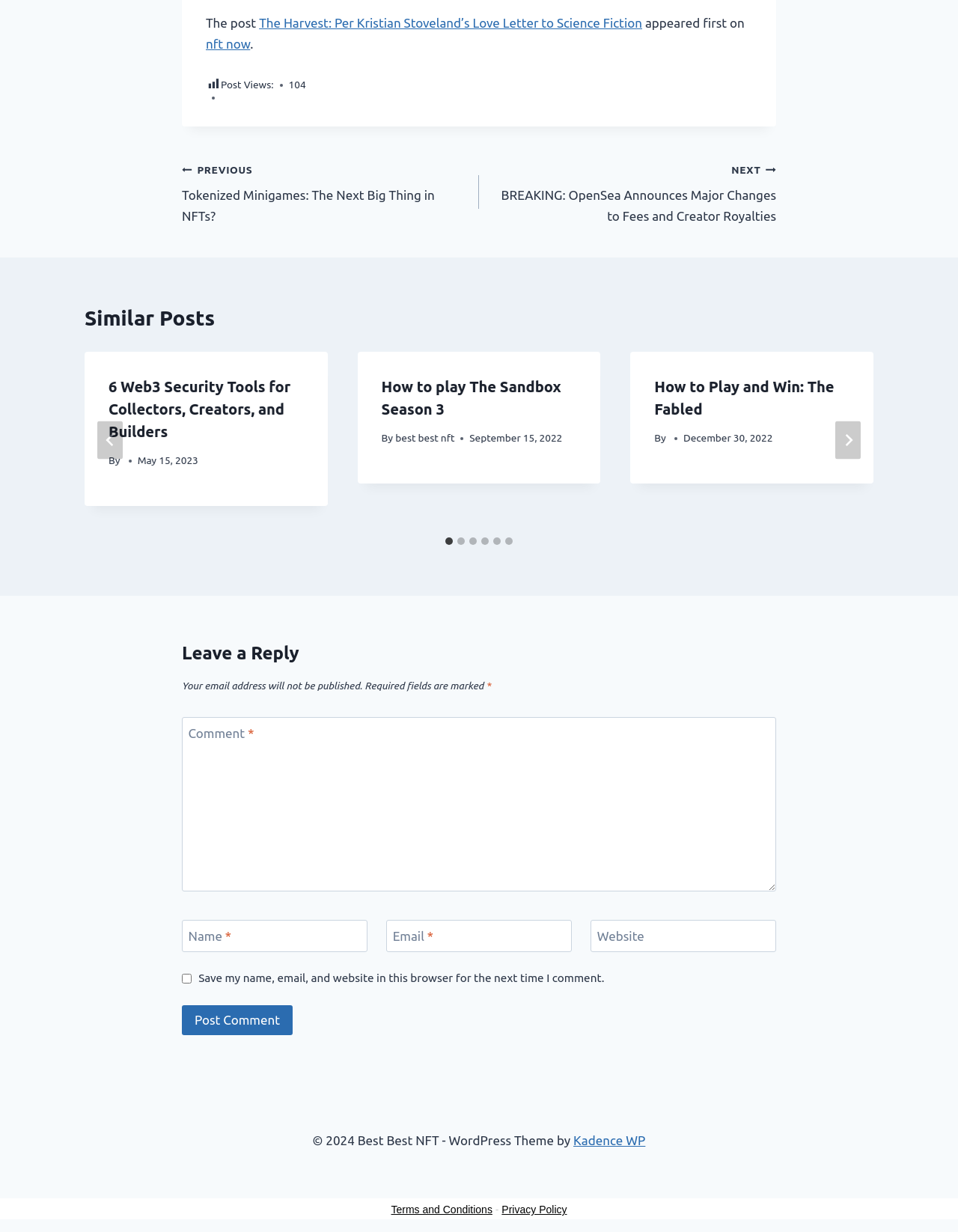Could you locate the bounding box coordinates for the section that should be clicked to accomplish this task: "Click on the '6 Web3 Security Tools for Collectors, Creators, and Builders' article".

[0.113, 0.305, 0.317, 0.36]